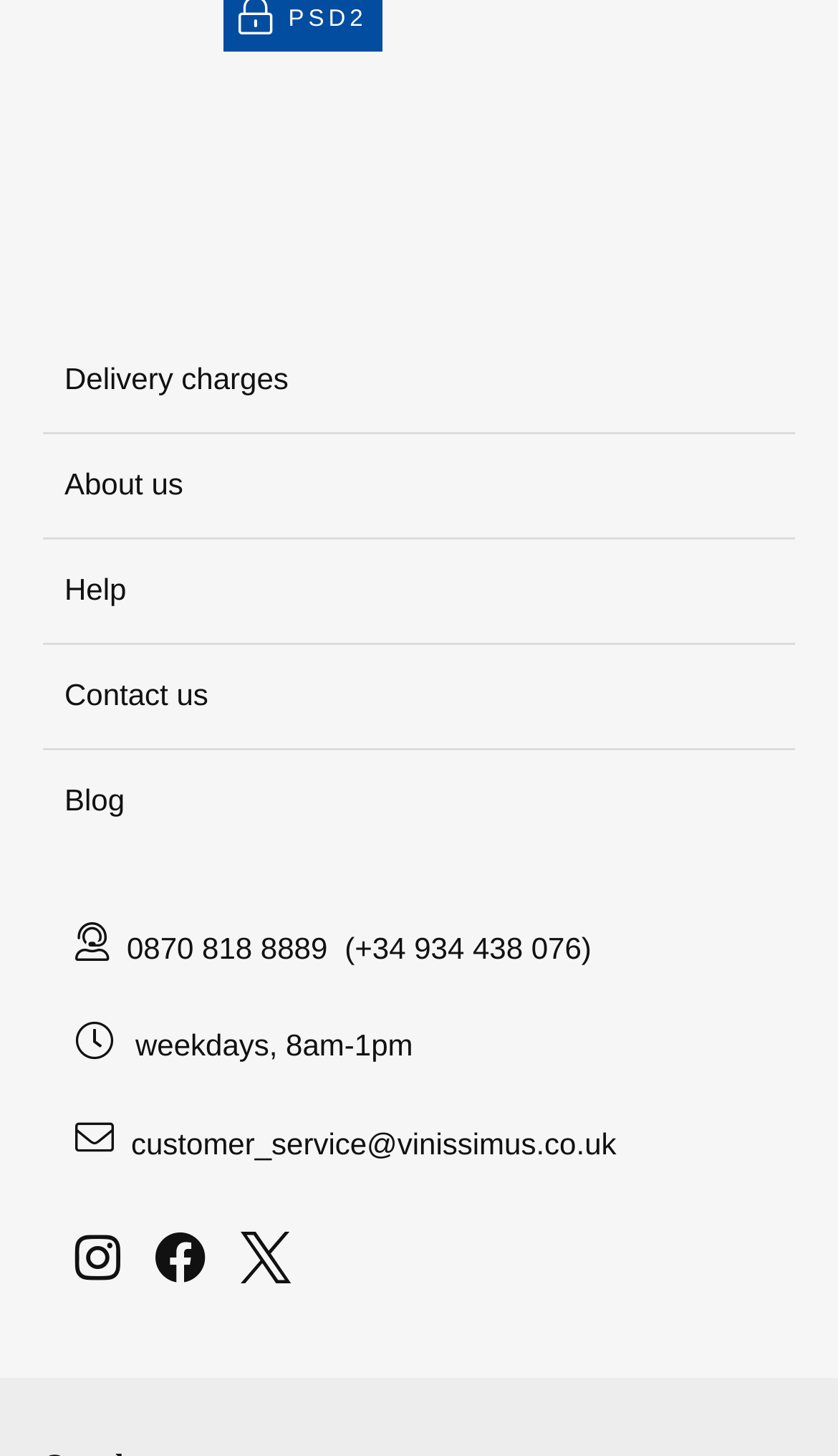What is the available time for customer service?
Use the image to answer the question with a single word or phrase.

weekdays, 8am-1pm